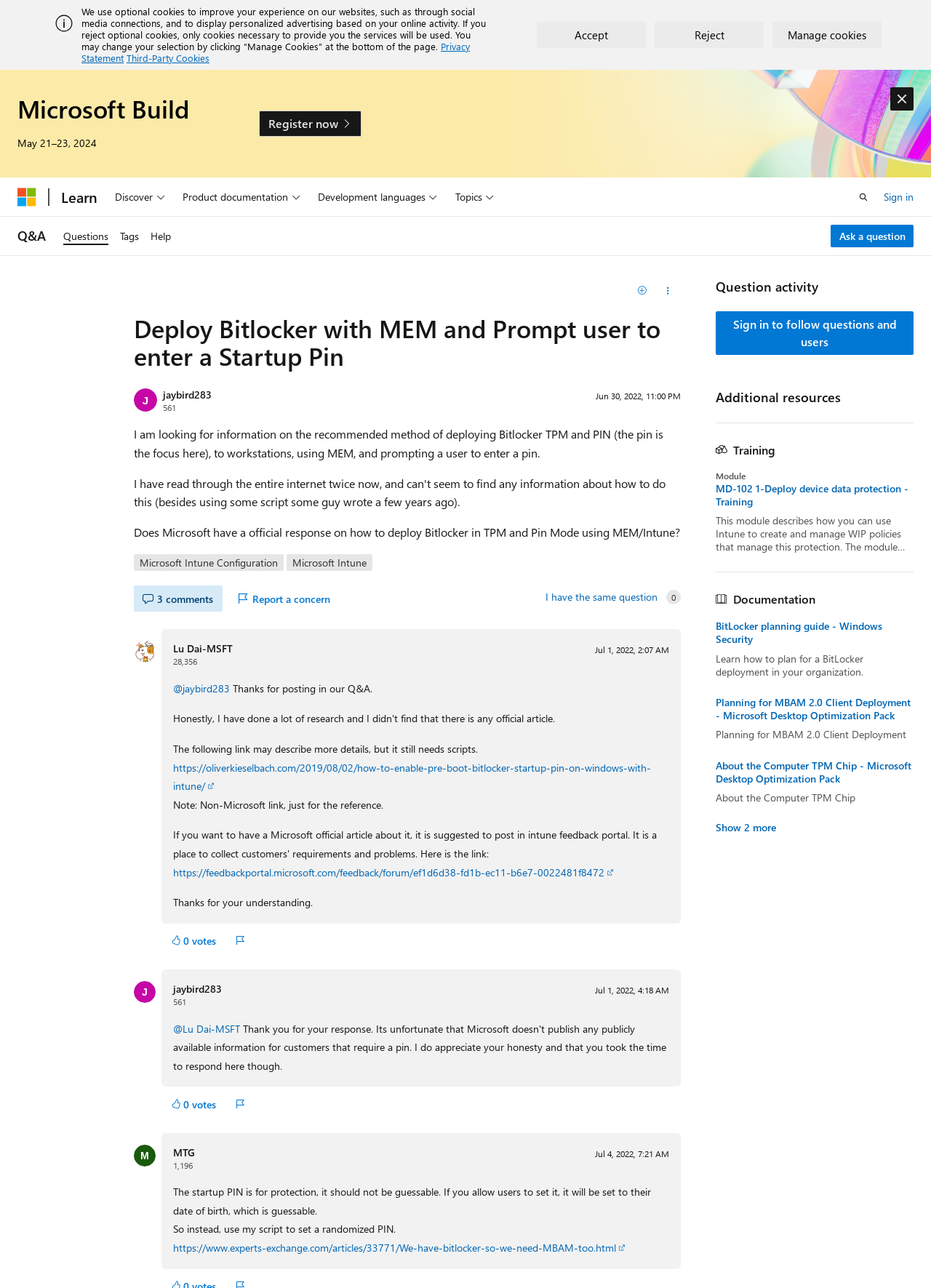Based on the image, please respond to the question with as much detail as possible:
How many comments are there for this question?

There are 3 comments for this question, which is indicated by the button '3 comments Hide comments for this question' on the webpage.